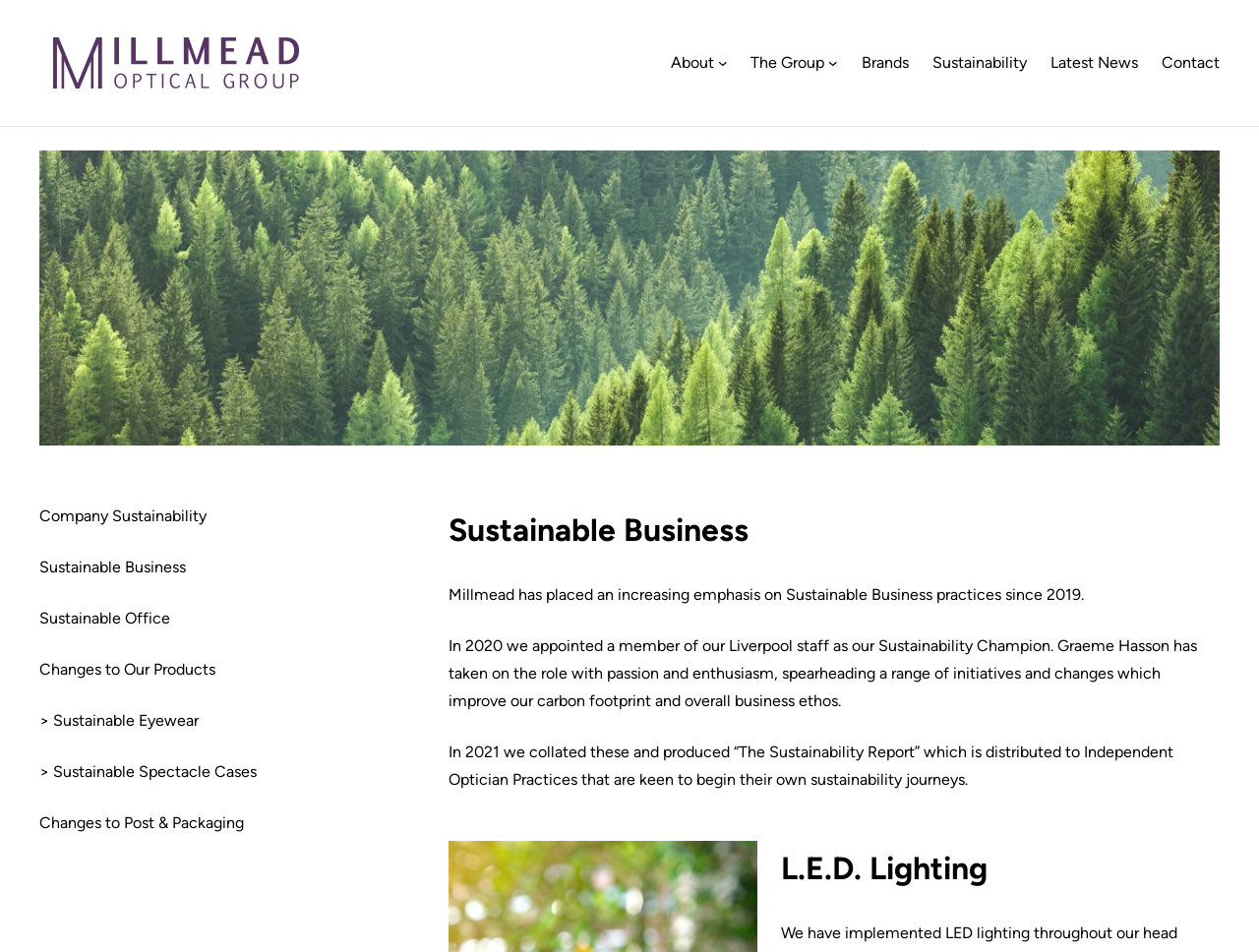Please pinpoint the bounding box coordinates for the region I should click to adhere to this instruction: "Explore the article about Discord coming to PlayStation".

None